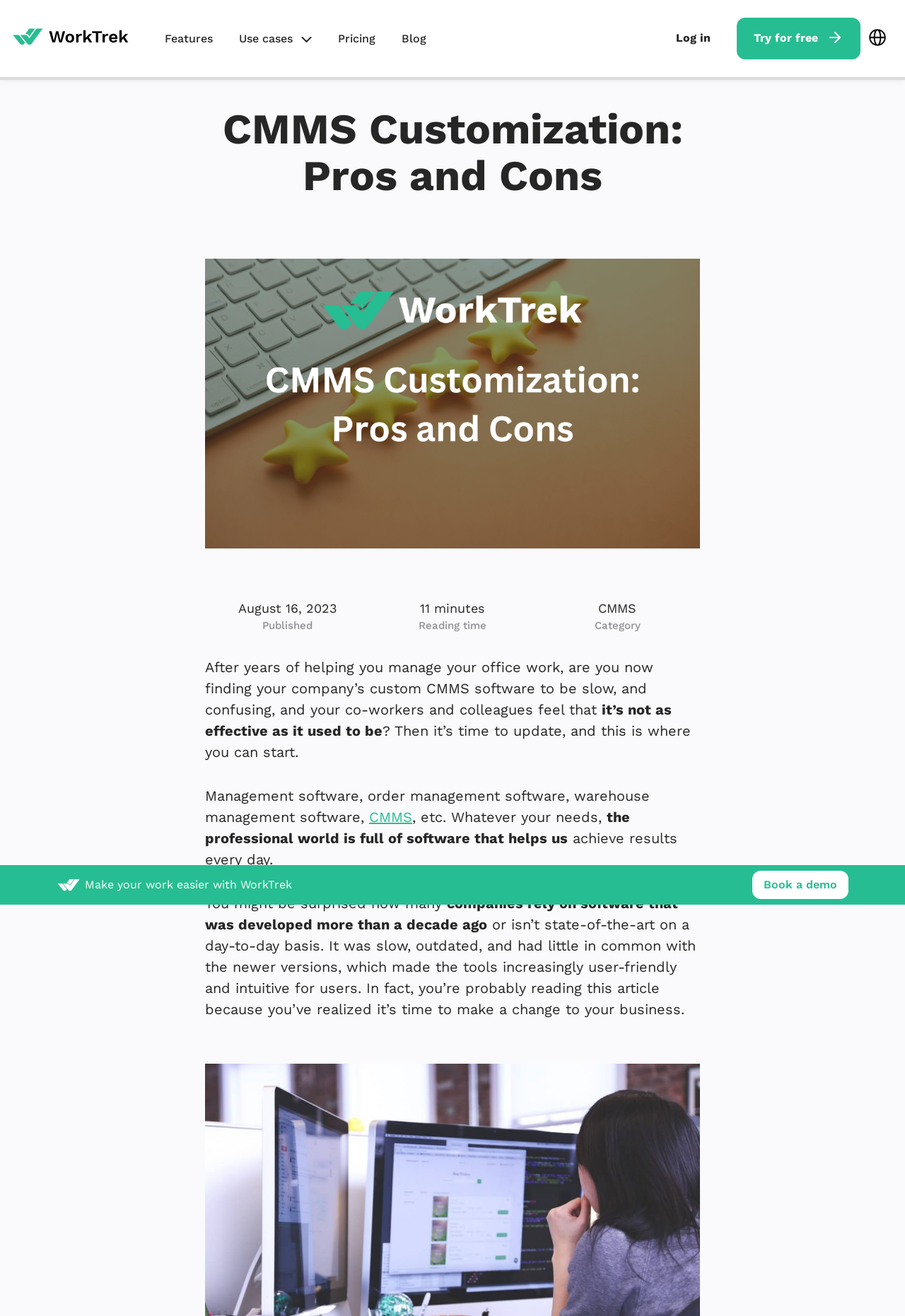Give the bounding box coordinates for the element described as: "Try for free".

[0.814, 0.013, 0.951, 0.045]